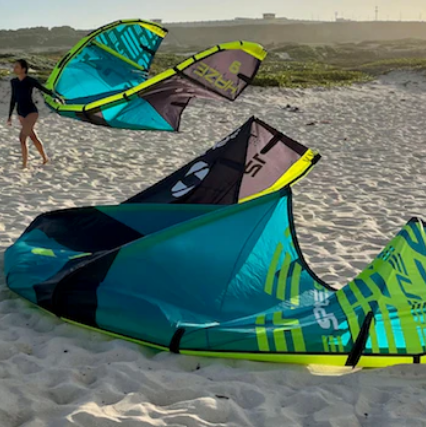Give a detailed account of the elements present in the image.

In this vibrant scene captured on a sunny beach, a rider prepares to launch a set of kites, showcasing the dynamic sport of kiteboarding. The two kites prominently displayed are colorful, featuring shades of teal, black, and bright yellow, indicating the high-performance gear suited for exhilarating rides over the water. The background reveals a sandy shoreline, with gentle waves lapping at the beach, hinting at favorable conditions for kiting. A figure is seen walking along the beach, possibly setting up for their adventure, embodying the spirit of outdoor exploration and excitement that accompanies this thrilling sport.